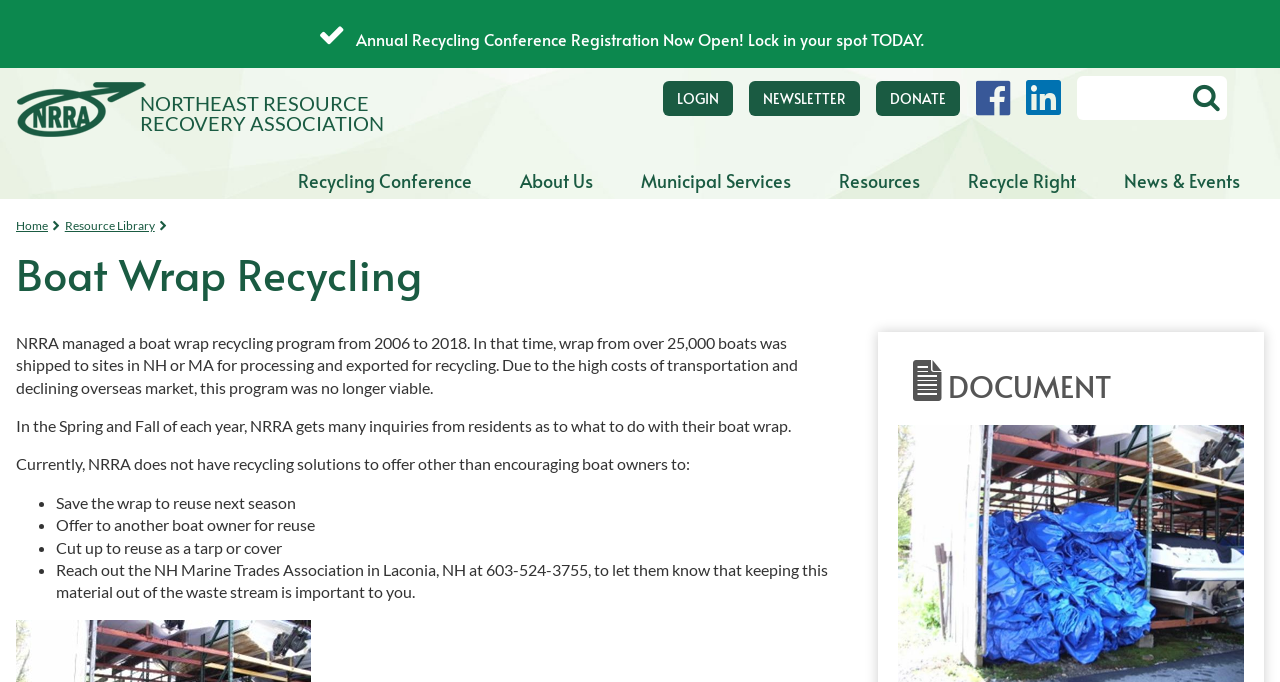Pinpoint the bounding box coordinates of the area that must be clicked to complete this instruction: "View thread".

None